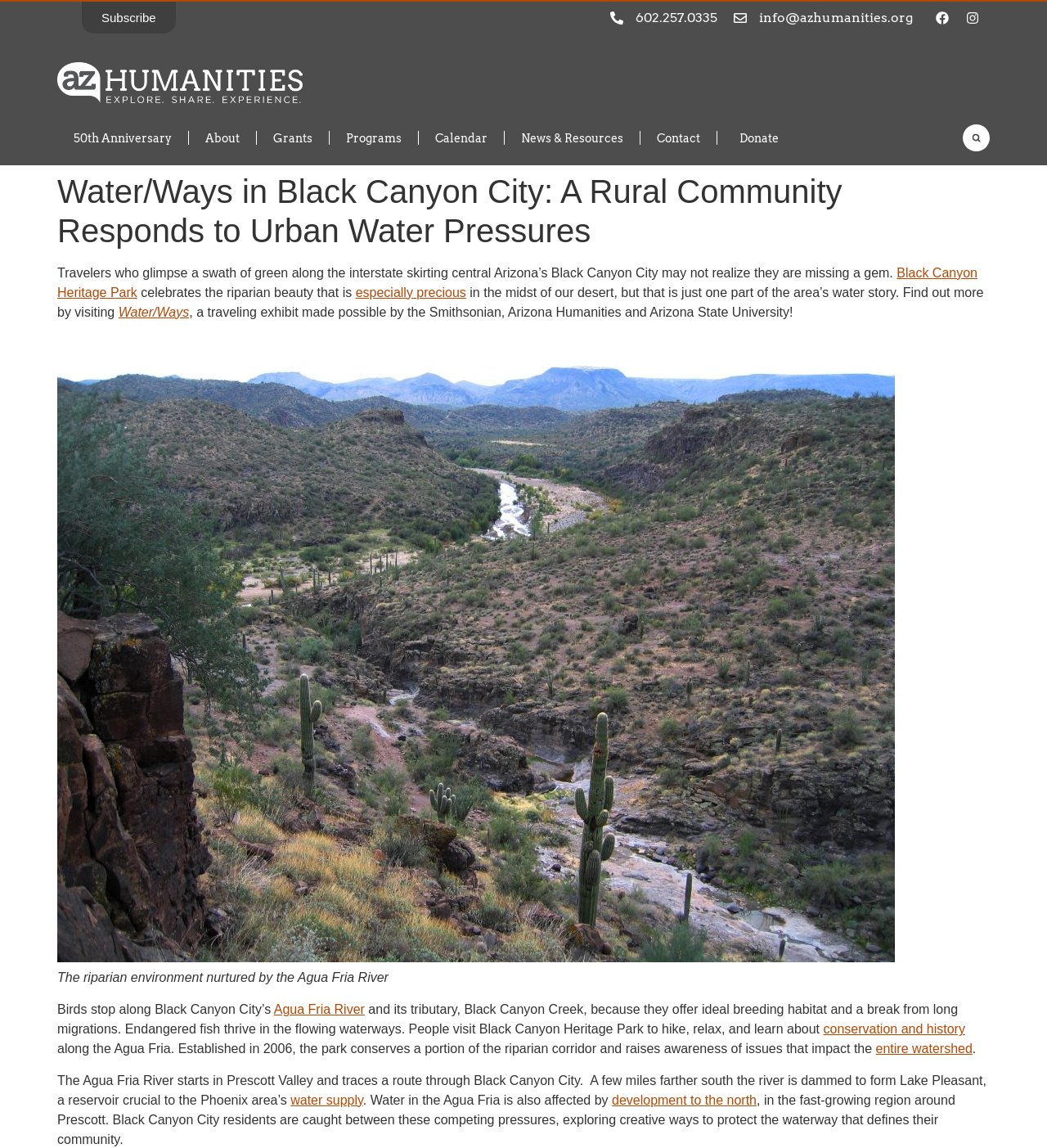Please locate the bounding box coordinates of the region I need to click to follow this instruction: "Subscribe to the newsletter".

[0.078, 0.001, 0.168, 0.029]